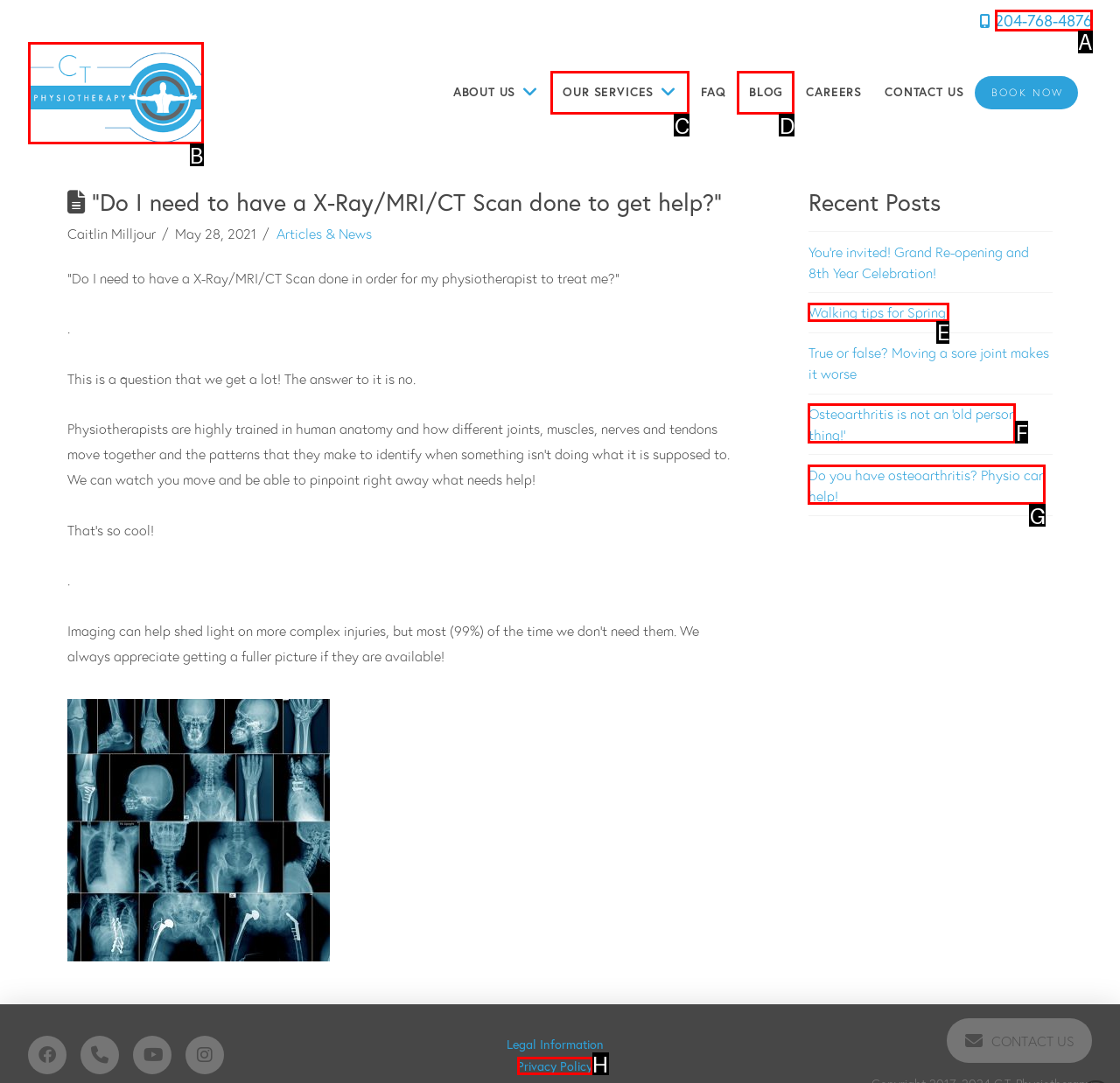Identify the HTML element that corresponds to the following description: alt="C.T. Physiotherapy in Ashern, Manitoba" Provide the letter of the best matching option.

B